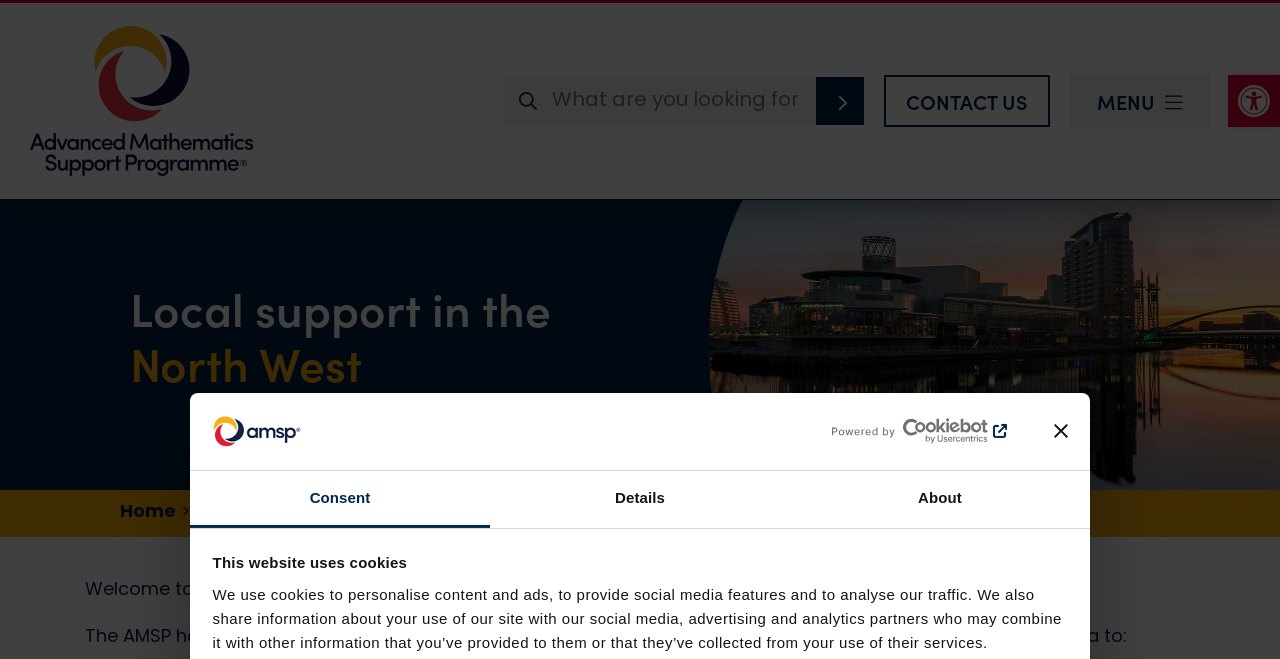Specify the bounding box coordinates for the region that must be clicked to perform the given instruction: "Contact us".

[0.691, 0.114, 0.82, 0.193]